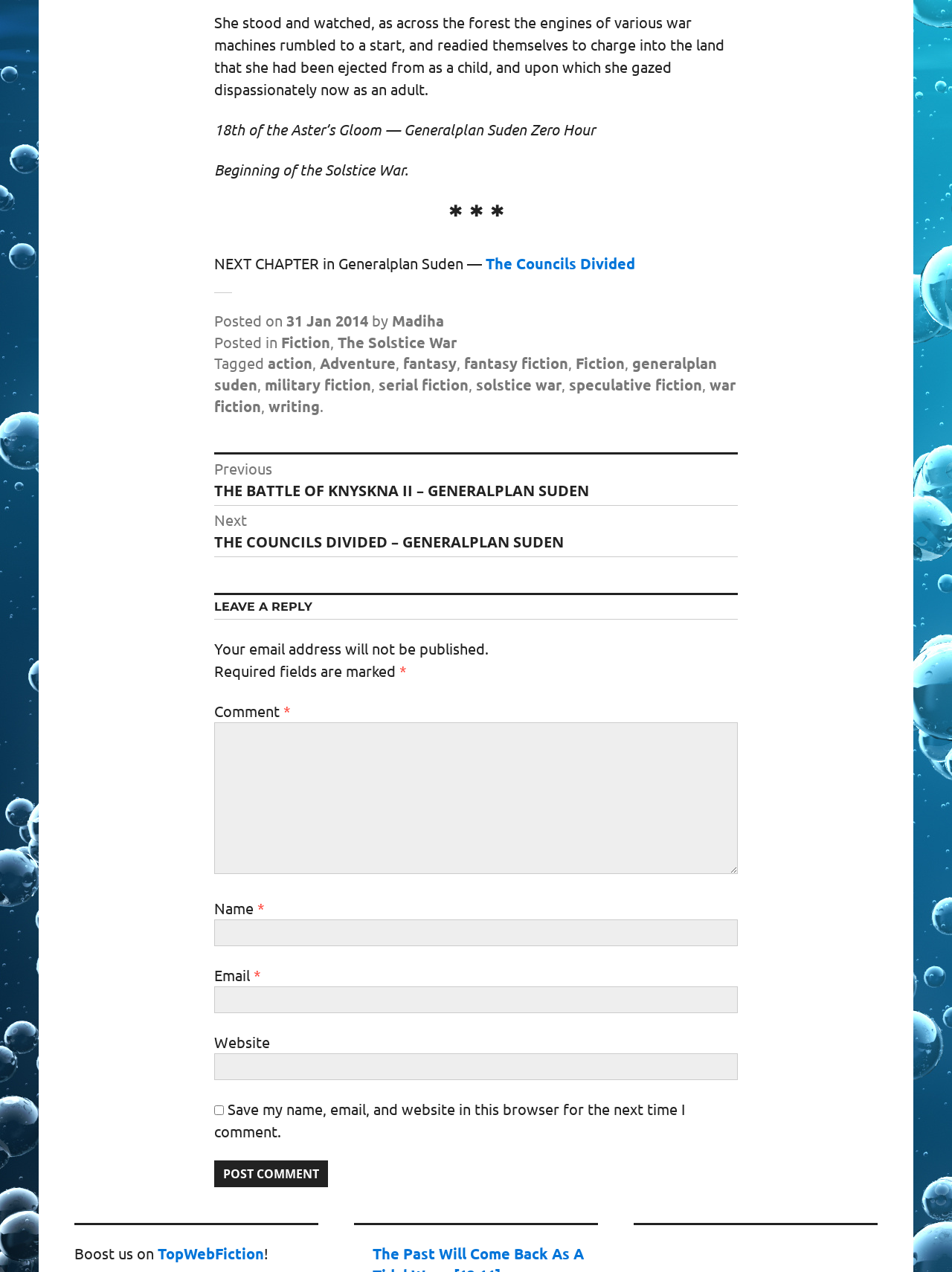Respond with a single word or short phrase to the following question: 
What is the purpose of the comment section?

To leave a reply